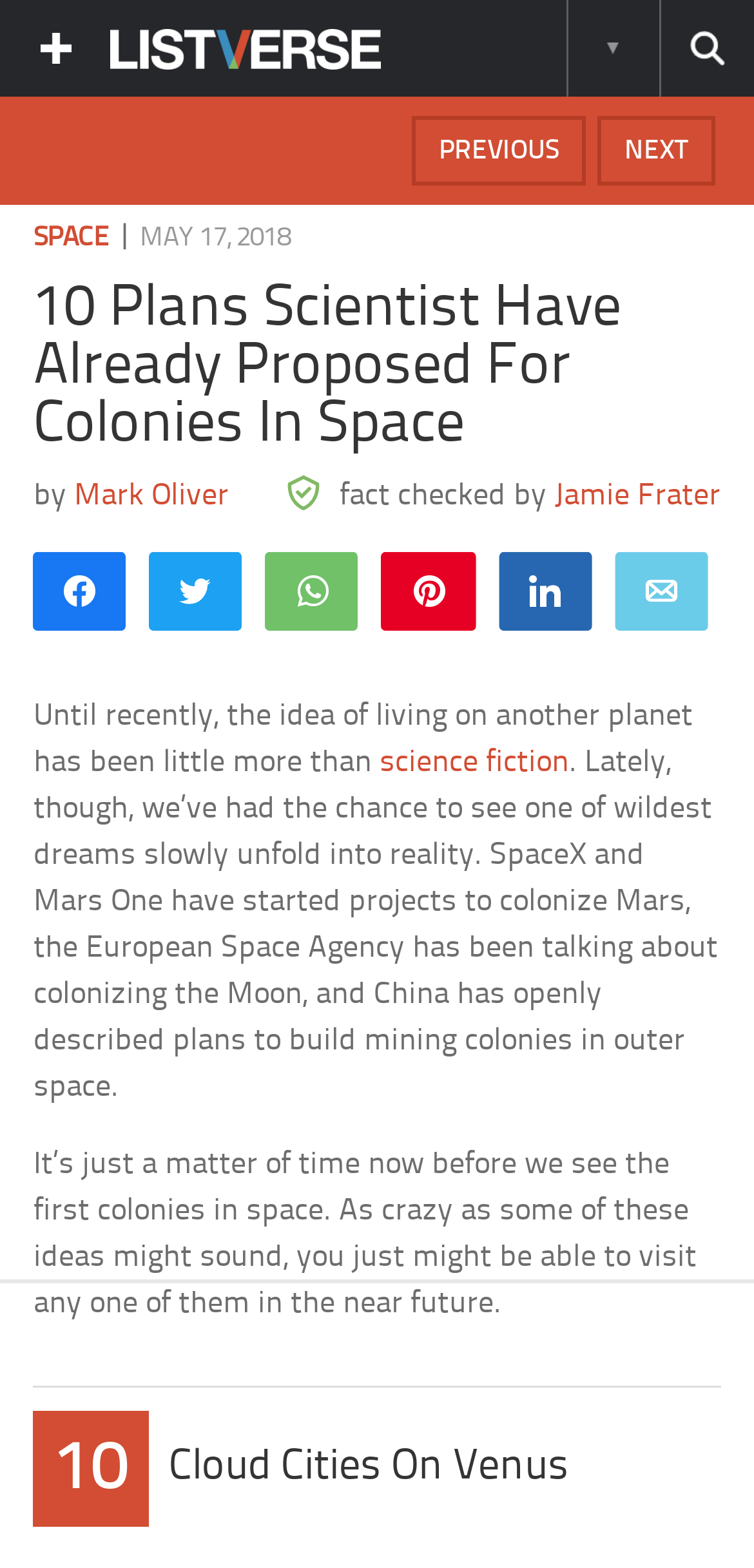Determine the bounding box coordinates of the clickable element necessary to fulfill the instruction: "Read article by Mark Oliver". Provide the coordinates as four float numbers within the 0 to 1 range, i.e., [left, top, right, bottom].

[0.099, 0.306, 0.304, 0.327]